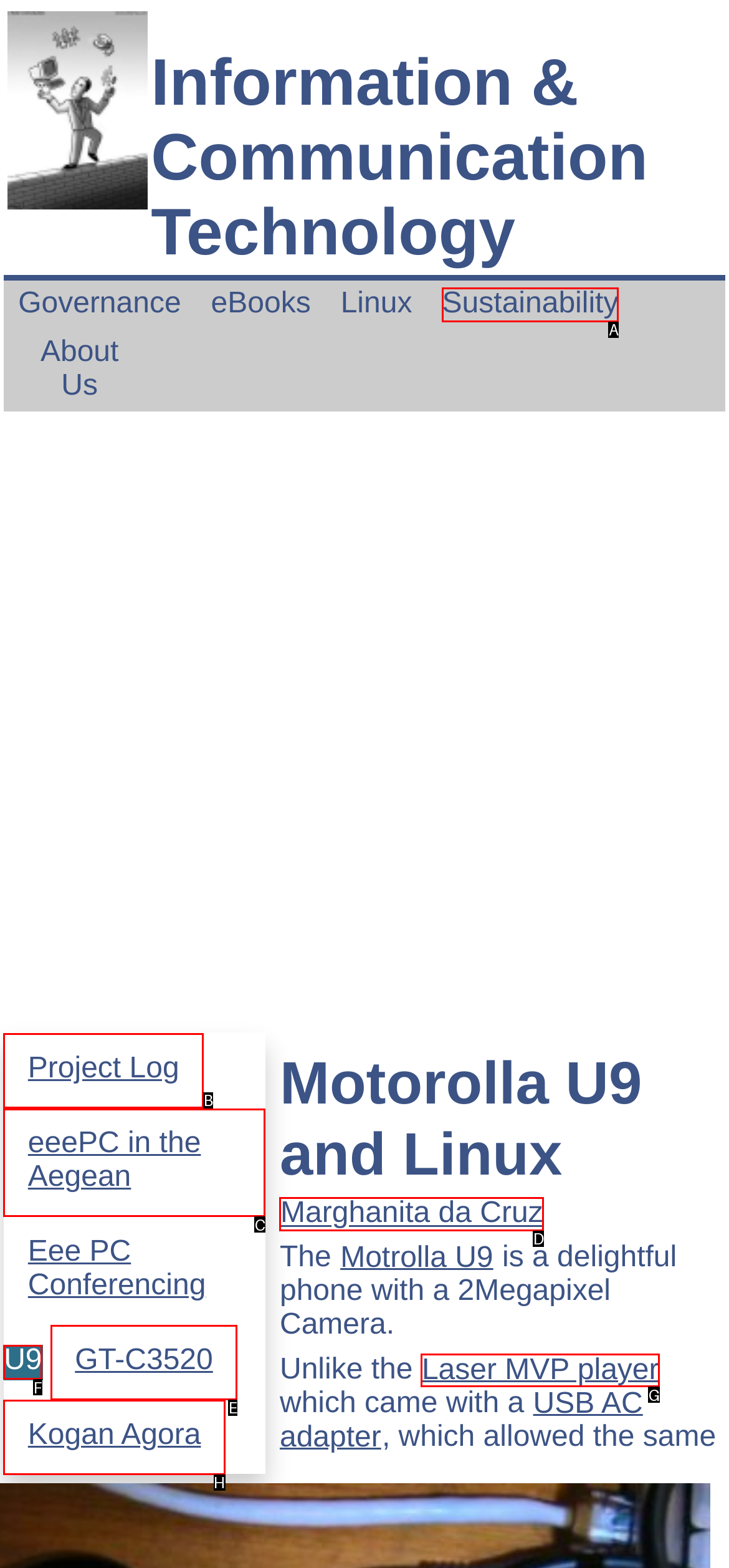Tell me which one HTML element I should click to complete the following task: Visit the page about eeePC in the Aegean Answer with the option's letter from the given choices directly.

C